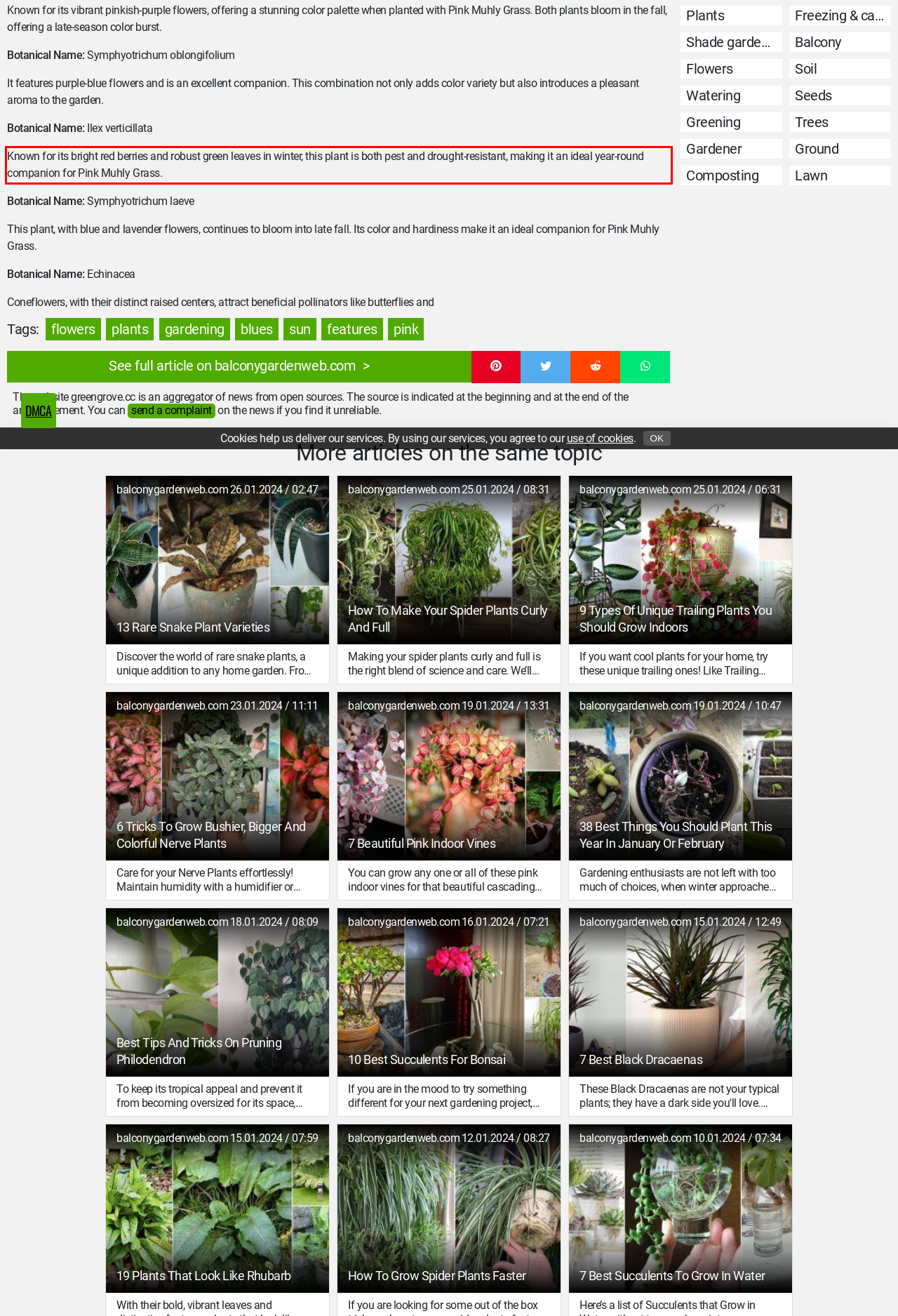From the provided screenshot, extract the text content that is enclosed within the red bounding box.

Known for its bright red berries and robust green leaves in winter, this plant is both pest and drought-resistant, making it an ideal year-round companion for Pink Muhly Grass.